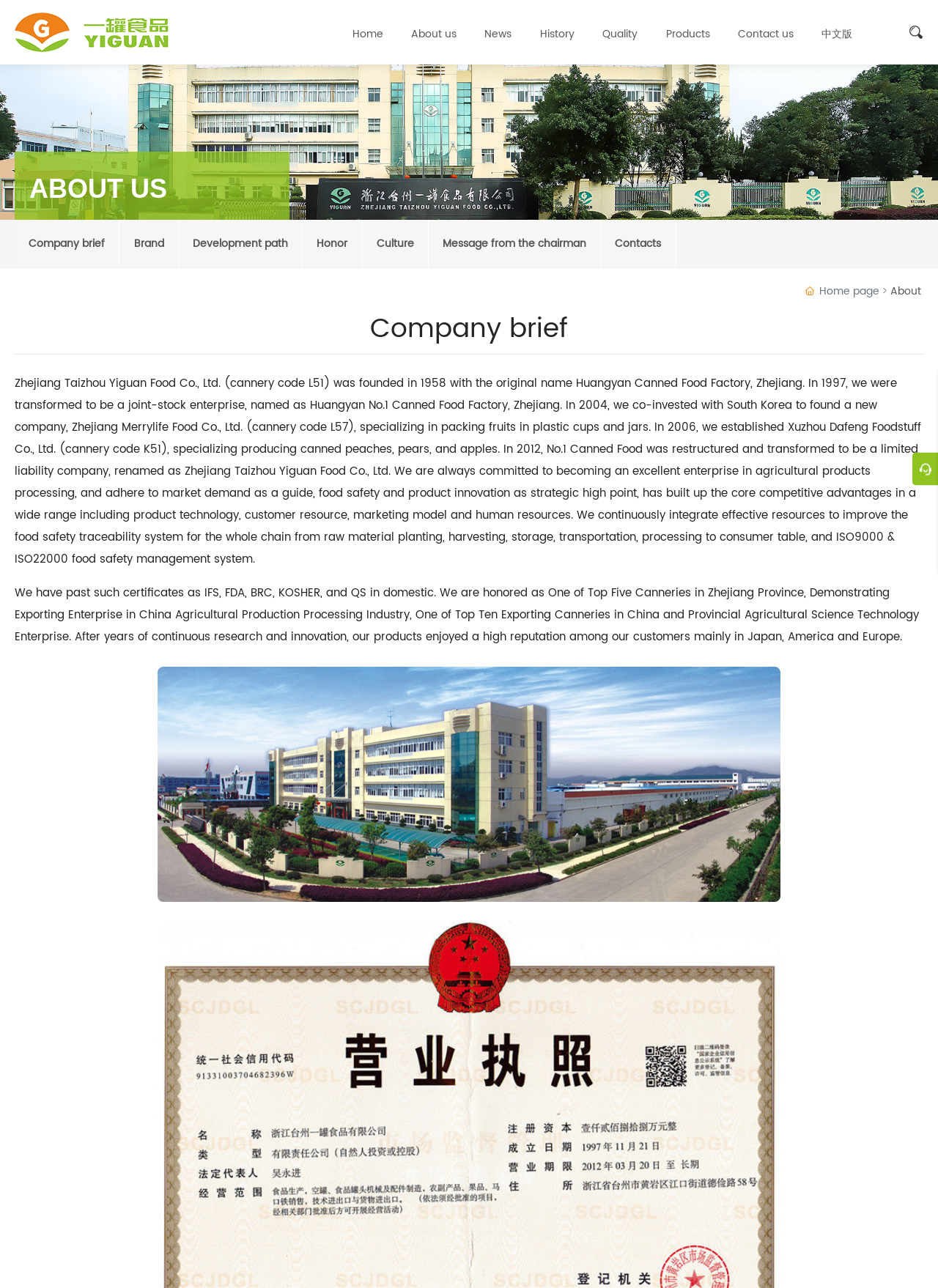Using the provided element description "Honor", determine the bounding box coordinates of the UI element.

[0.323, 0.171, 0.386, 0.208]